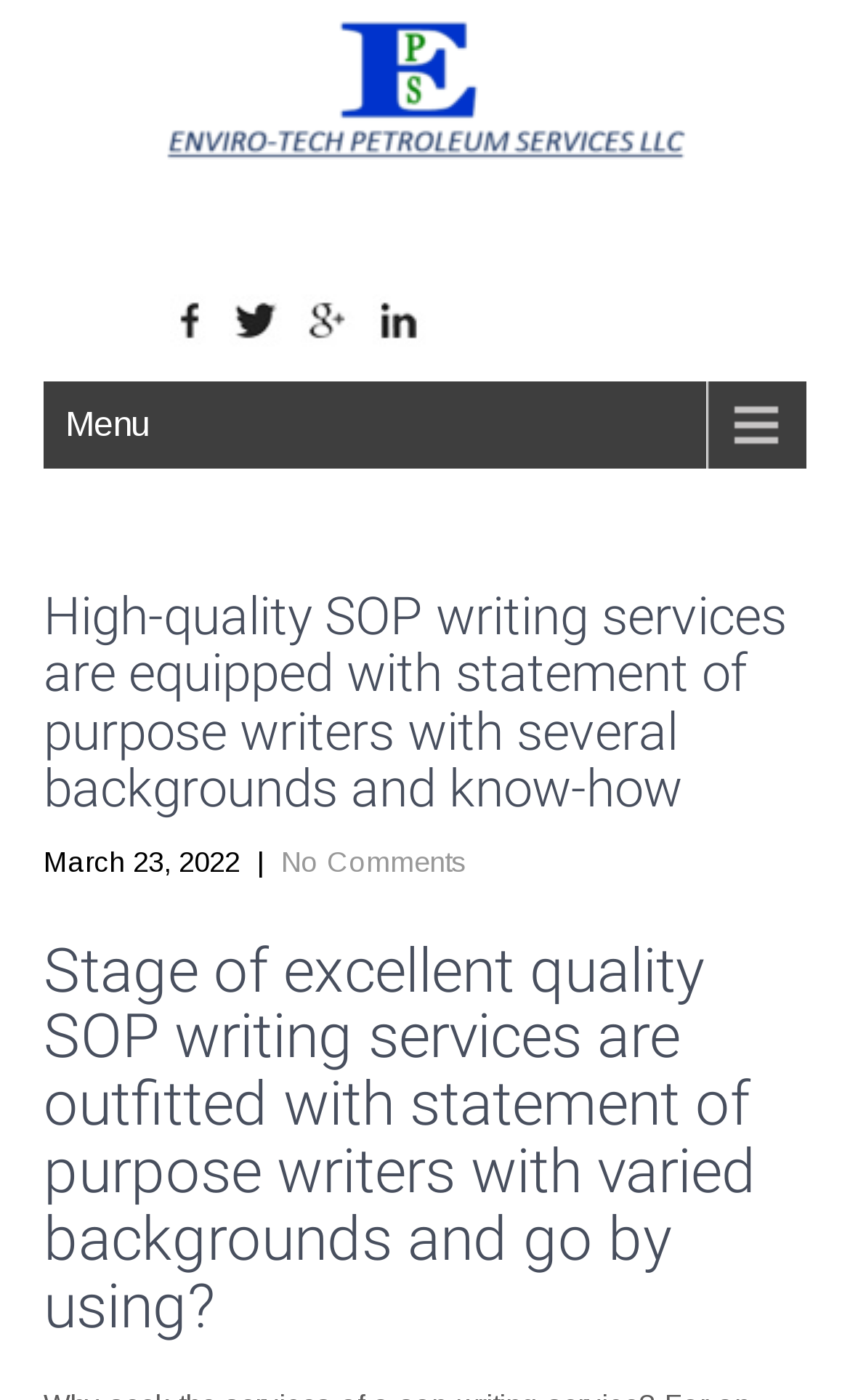Identify the bounding box coordinates of the clickable region necessary to fulfill the following instruction: "Read the article about SOP writing services". The bounding box coordinates should be four float numbers between 0 and 1, i.e., [left, top, right, bottom].

[0.051, 0.67, 0.949, 0.958]